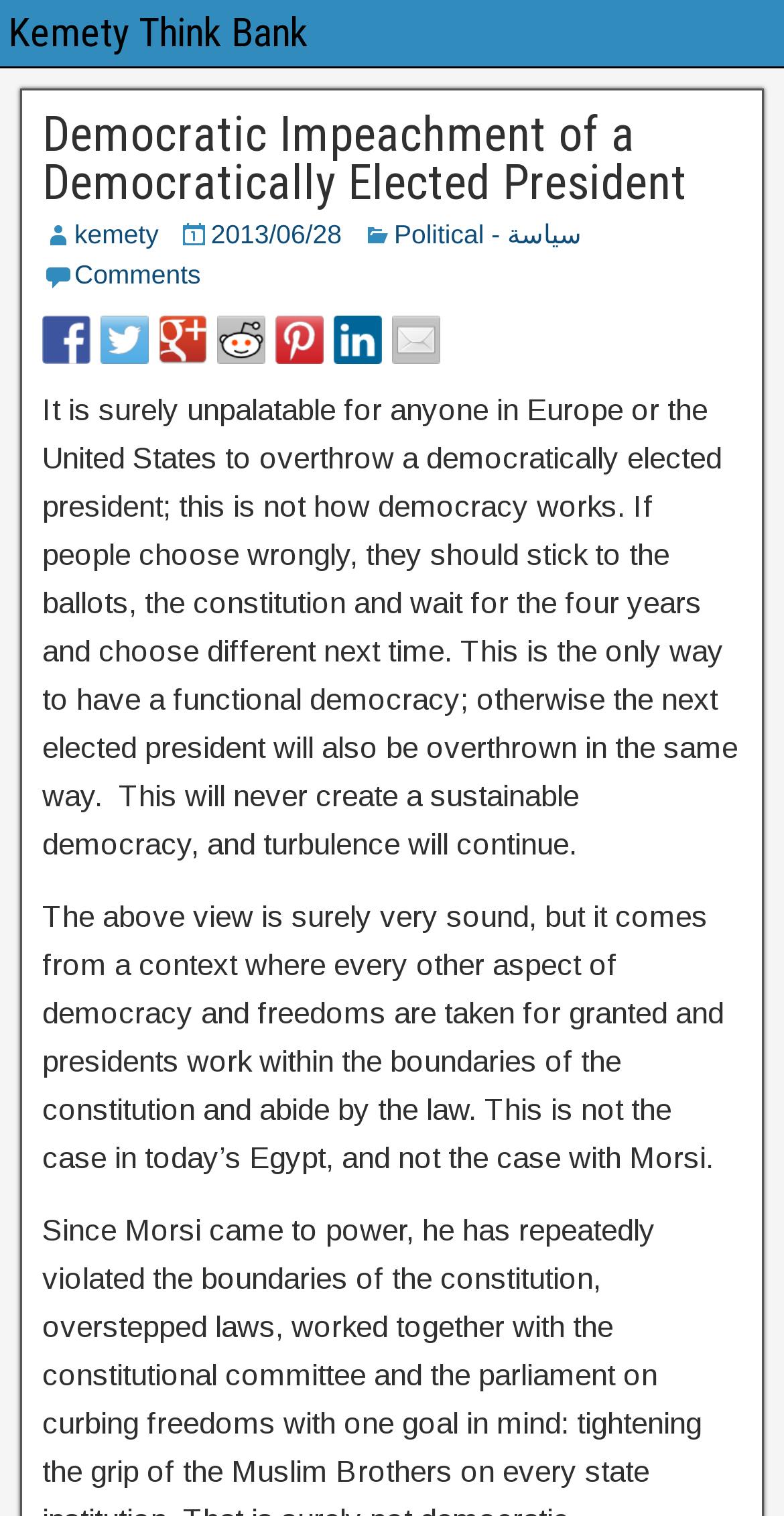Give a detailed overview of the webpage's appearance and contents.

The webpage is about the democratic impeachment of a democratically elected president, specifically in the context of Egypt and President Morsi. At the top, there is a heading that reads "Kemety Think Bank" with a link to the same title. Below this, there is a larger heading that reads "Democratic Impeachment of a Democratically Elected President" with a link to the same title.

On the top-right side, there are several social media links, including Facebook, Twitter, Google Plus, Reddit, Pinterest, LinkedIn, and mail, each with its corresponding icon. Below these links, there are three more links: "kemety", "2013/06/28", and "Political - سياسة".

The main content of the webpage consists of two paragraphs of text. The first paragraph discusses the importance of democracy and the need for elected presidents to be allowed to serve their full terms. The second paragraph provides a counterpoint, arguing that this view assumes a context where democracy and freedoms are taken for granted, which is not the case in Egypt under President Morsi's rule.

Overall, the webpage appears to be a blog post or article discussing the complexities of democracy and the impeachment of elected leaders, with a specific focus on the Egyptian context.